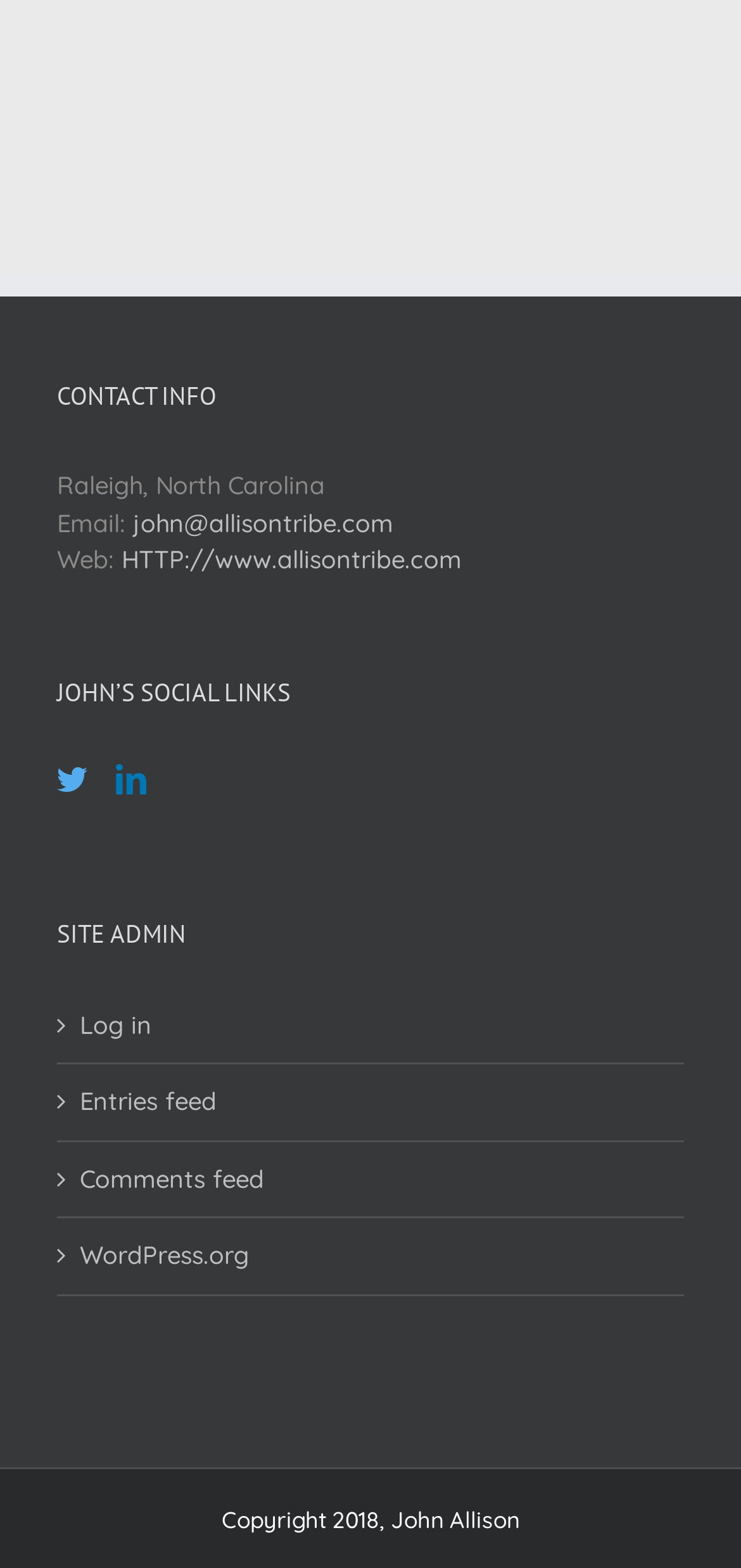Find the bounding box coordinates of the clickable region needed to perform the following instruction: "Check John's LinkedIn profile". The coordinates should be provided as four float numbers between 0 and 1, i.e., [left, top, right, bottom].

[0.156, 0.487, 0.197, 0.507]